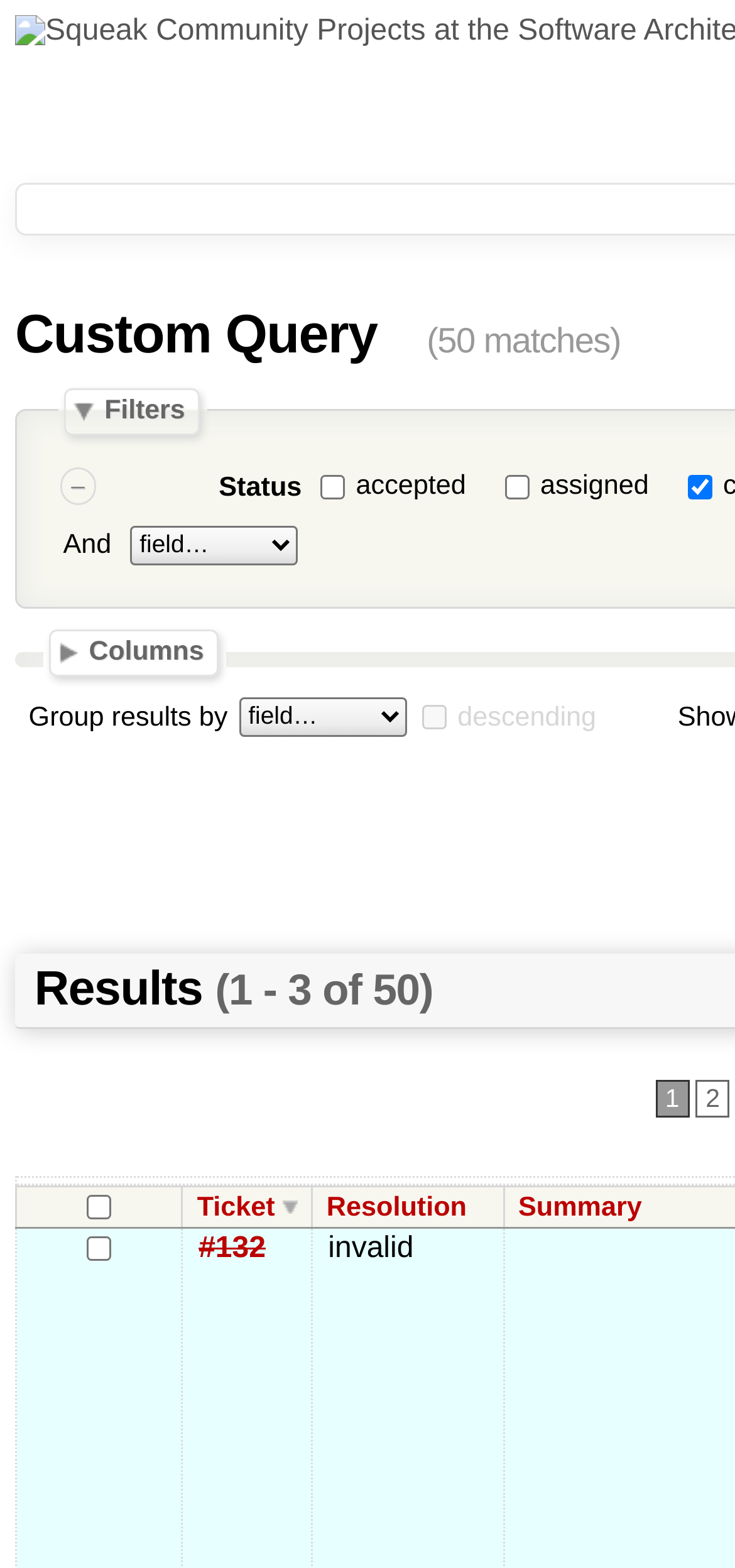What is the status of the 'closed' checkbox?
Please provide a comprehensive and detailed answer to the question.

I looked at the checkbox element with the label 'closed' and saw that its 'checked' property is set to true, indicating that it is currently checked.